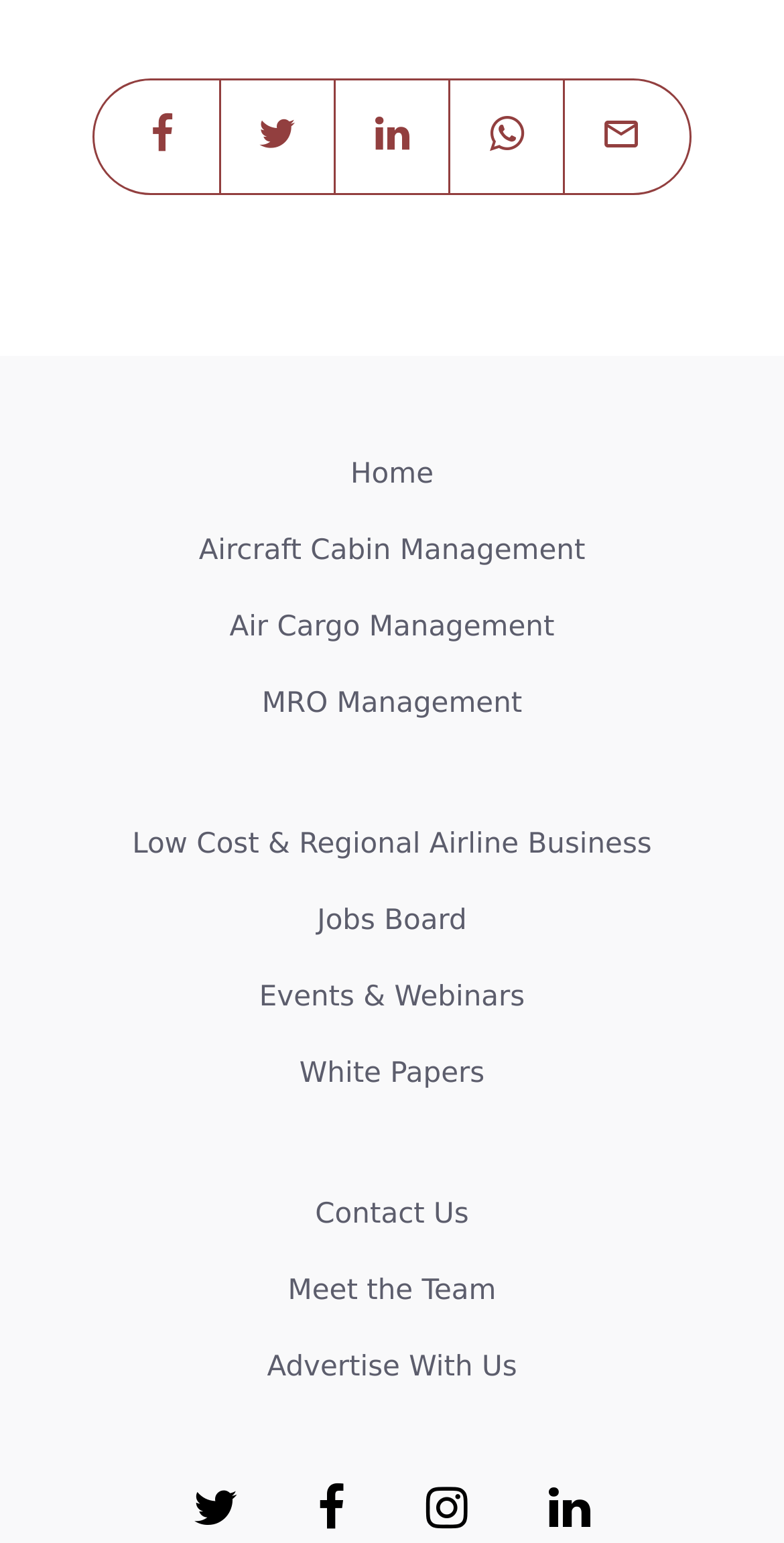Please identify the bounding box coordinates of the element's region that needs to be clicked to fulfill the following instruction: "Go to Jobs Board". The bounding box coordinates should consist of four float numbers between 0 and 1, i.e., [left, top, right, bottom].

[0.051, 0.582, 0.949, 0.611]